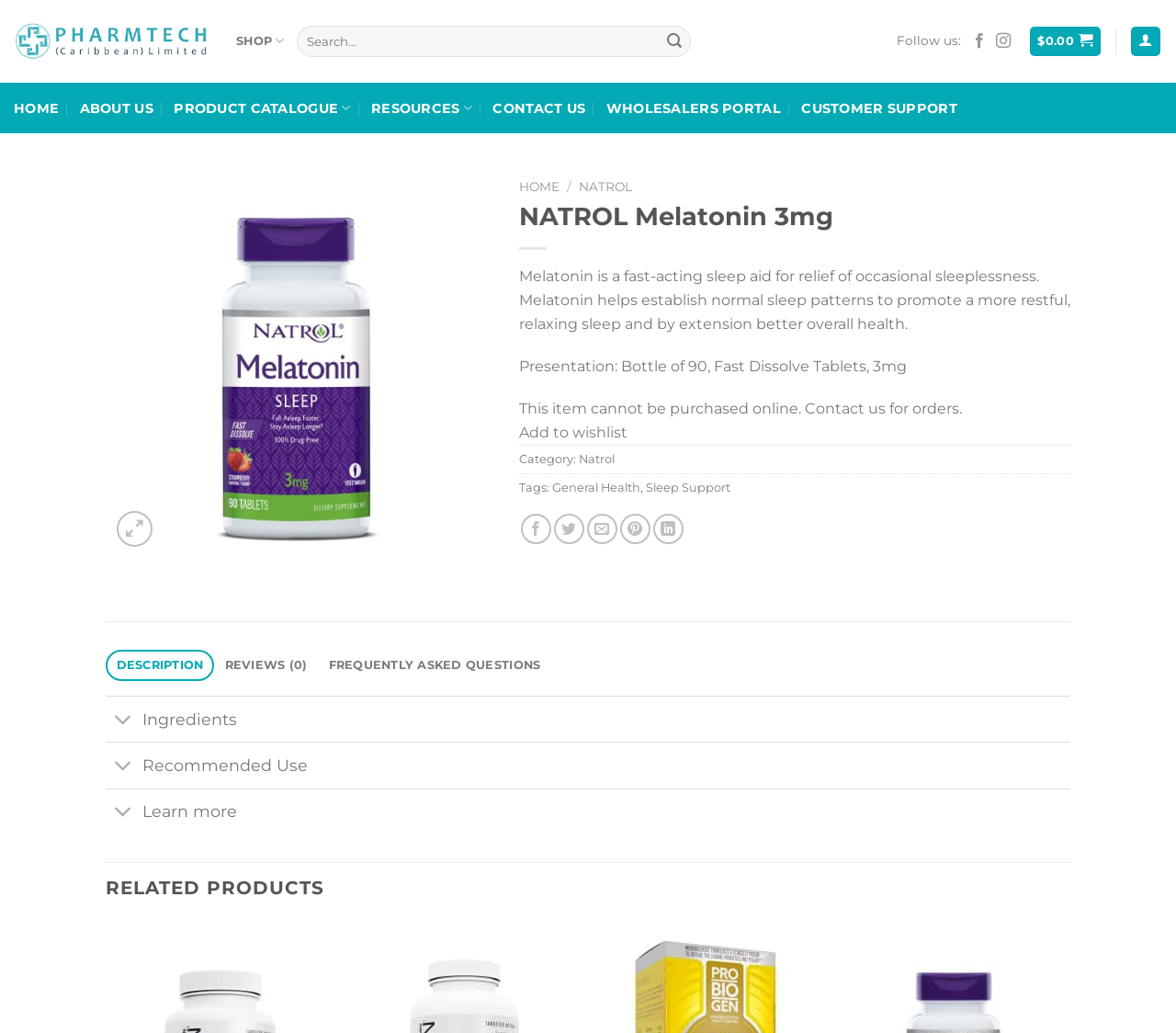Locate the bounding box coordinates of the element that should be clicked to fulfill the instruction: "Share on Twitter".

[0.471, 0.498, 0.497, 0.527]